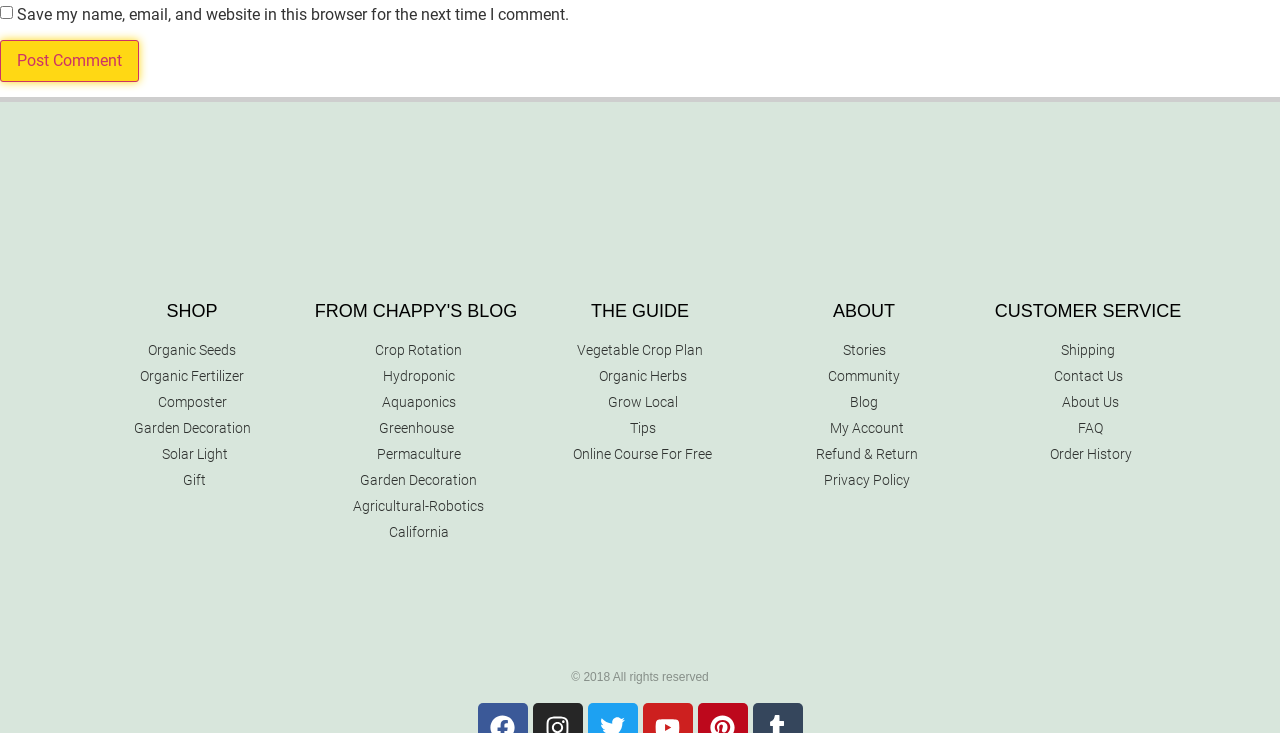Identify the bounding box coordinates of the area that should be clicked in order to complete the given instruction: "Read 'Stories'". The bounding box coordinates should be four float numbers between 0 and 1, i.e., [left, top, right, bottom].

[0.658, 0.466, 0.692, 0.488]